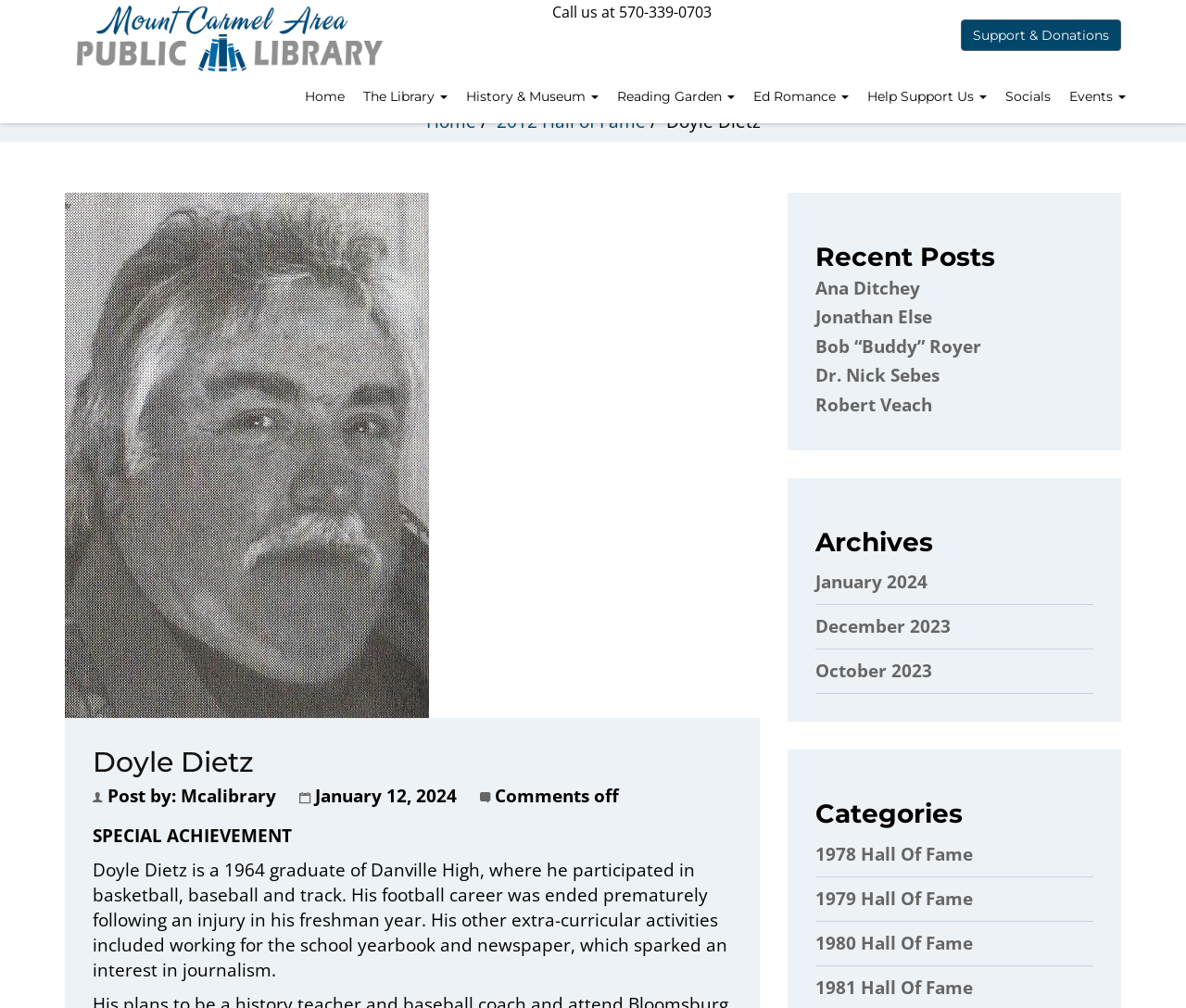Locate the bounding box coordinates of the region to be clicked to comply with the following instruction: "Read the post by Mcalibrary". The coordinates must be four float numbers between 0 and 1, in the form [left, top, right, bottom].

[0.152, 0.778, 0.233, 0.801]